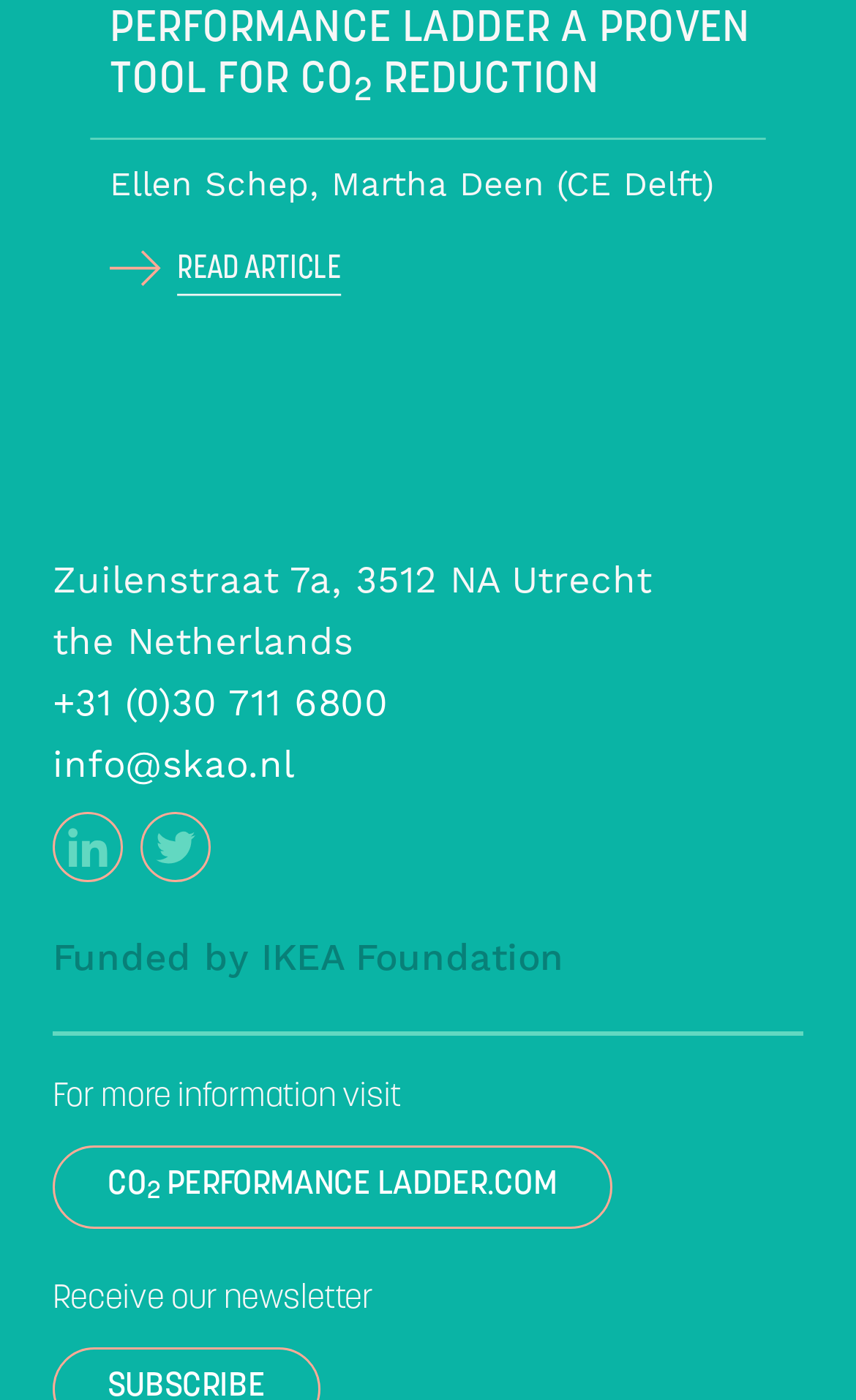Determine the bounding box coordinates for the HTML element mentioned in the following description: "info@skao.nl". The coordinates should be a list of four floats ranging from 0 to 1, represented as [left, top, right, bottom].

[0.062, 0.529, 0.344, 0.56]